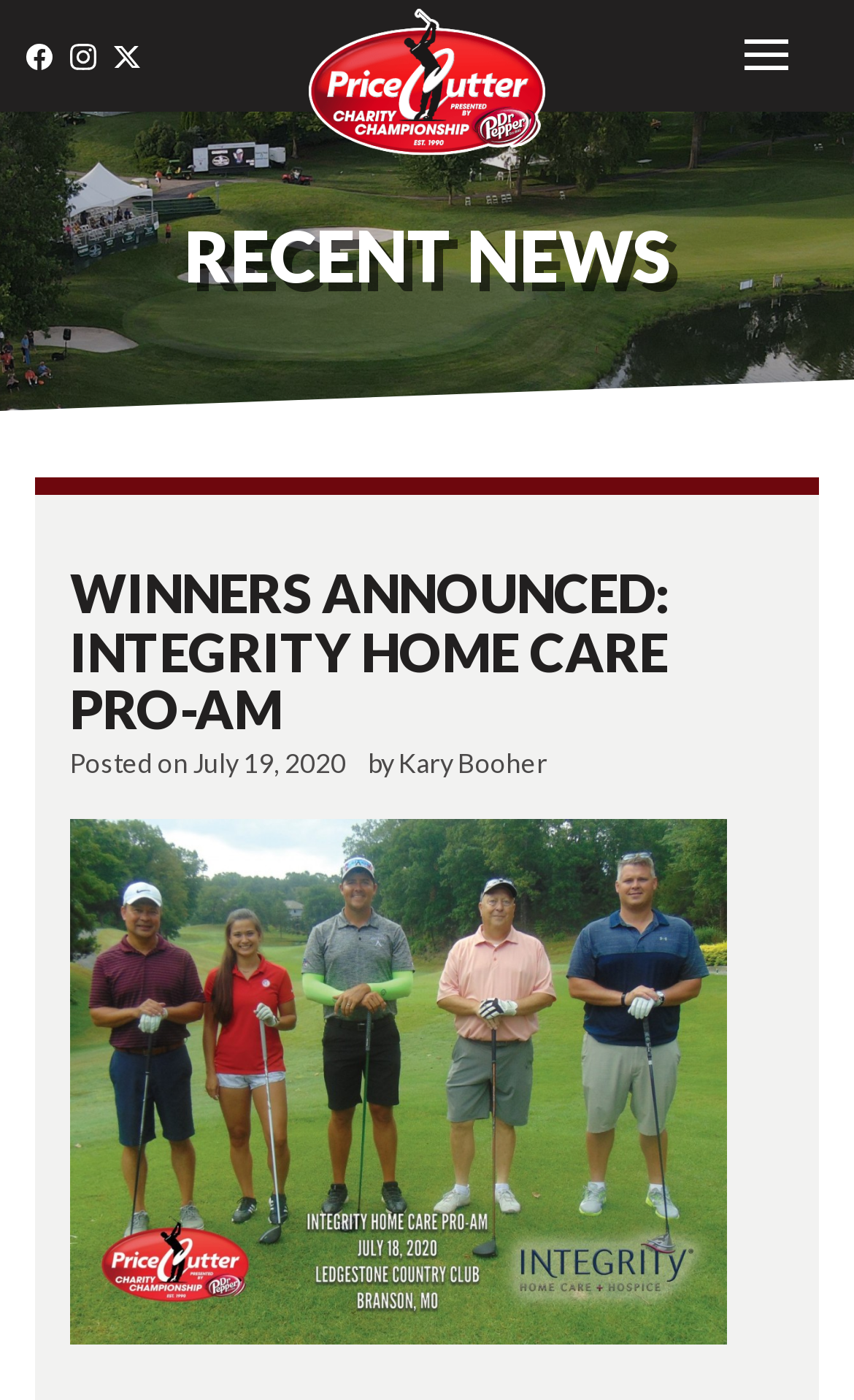What is the name of the charity championship?
Please respond to the question with a detailed and informative answer.

I found the link with the text 'Price Cutter Charity Championship' and an associated image, which suggests that it is the name of a charity championship.